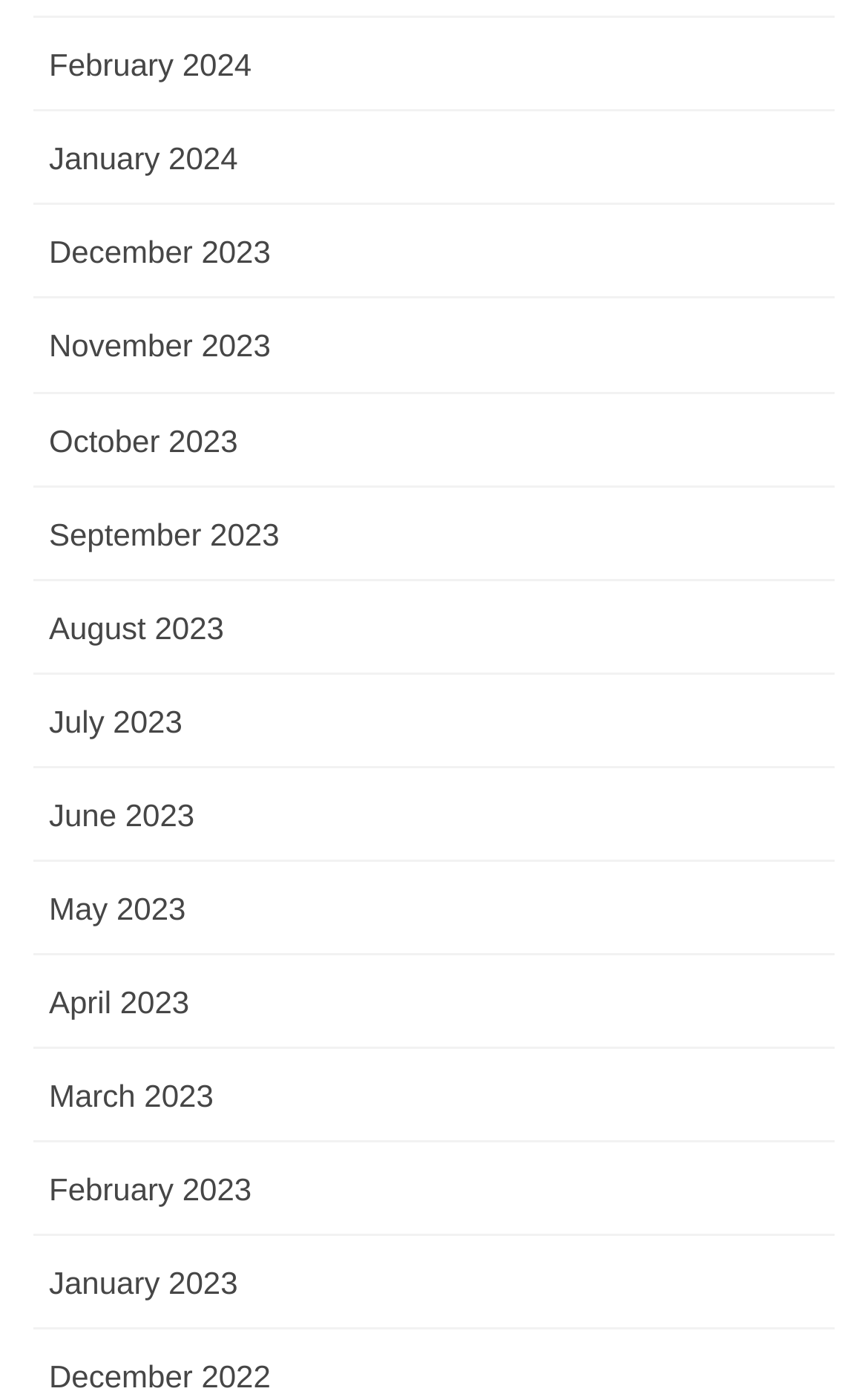What is the position of the 'June 2023' link?
Give a thorough and detailed response to the question.

I compared the y1 and y2 coordinates of each link and found that the 'June 2023' link has a y1 value of 0.55, which is the 7th smallest y1 value among all the links, indicating that it is the 7th link from the top.